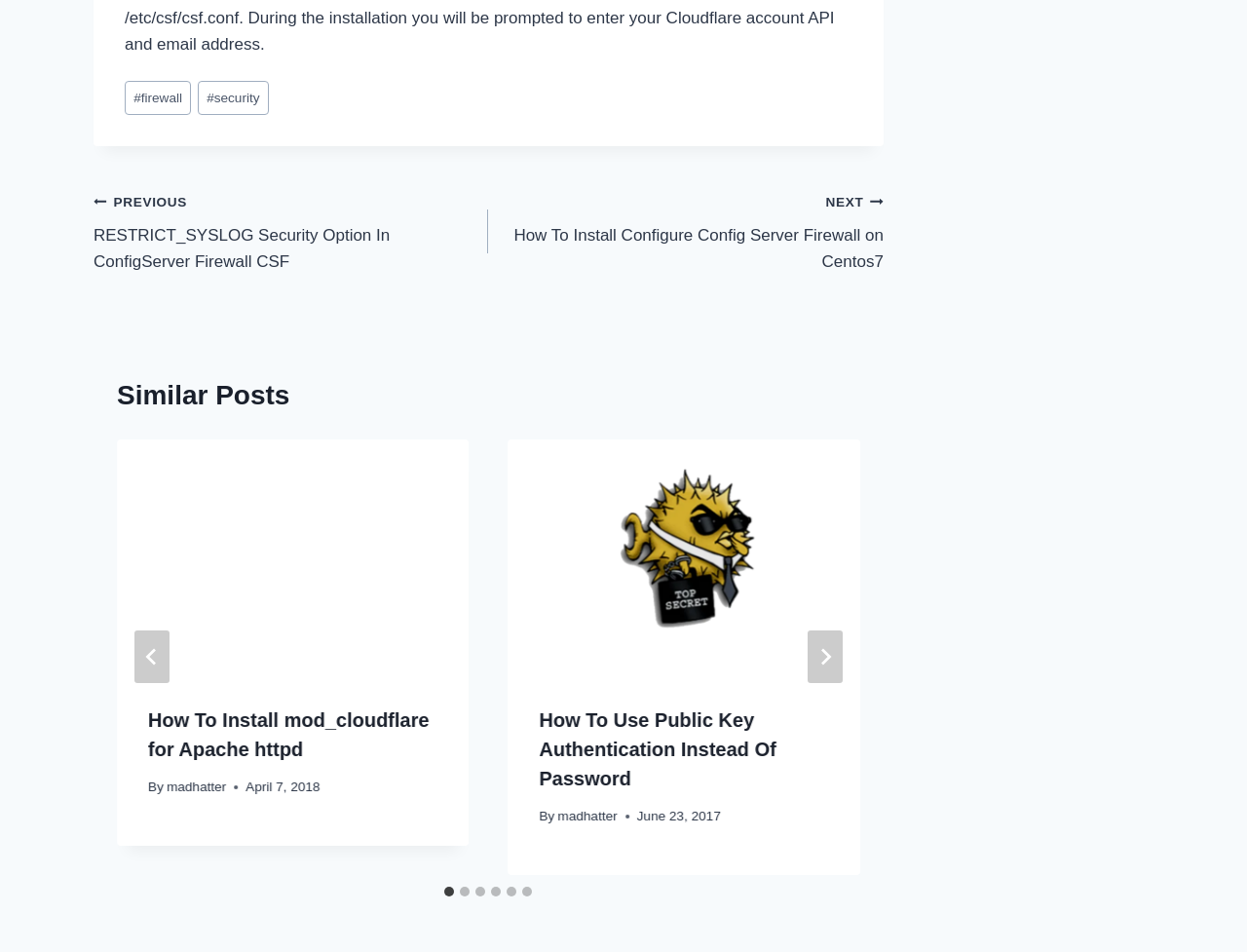Please answer the following question using a single word or phrase: 
Who is the author of the first similar post?

madhatter